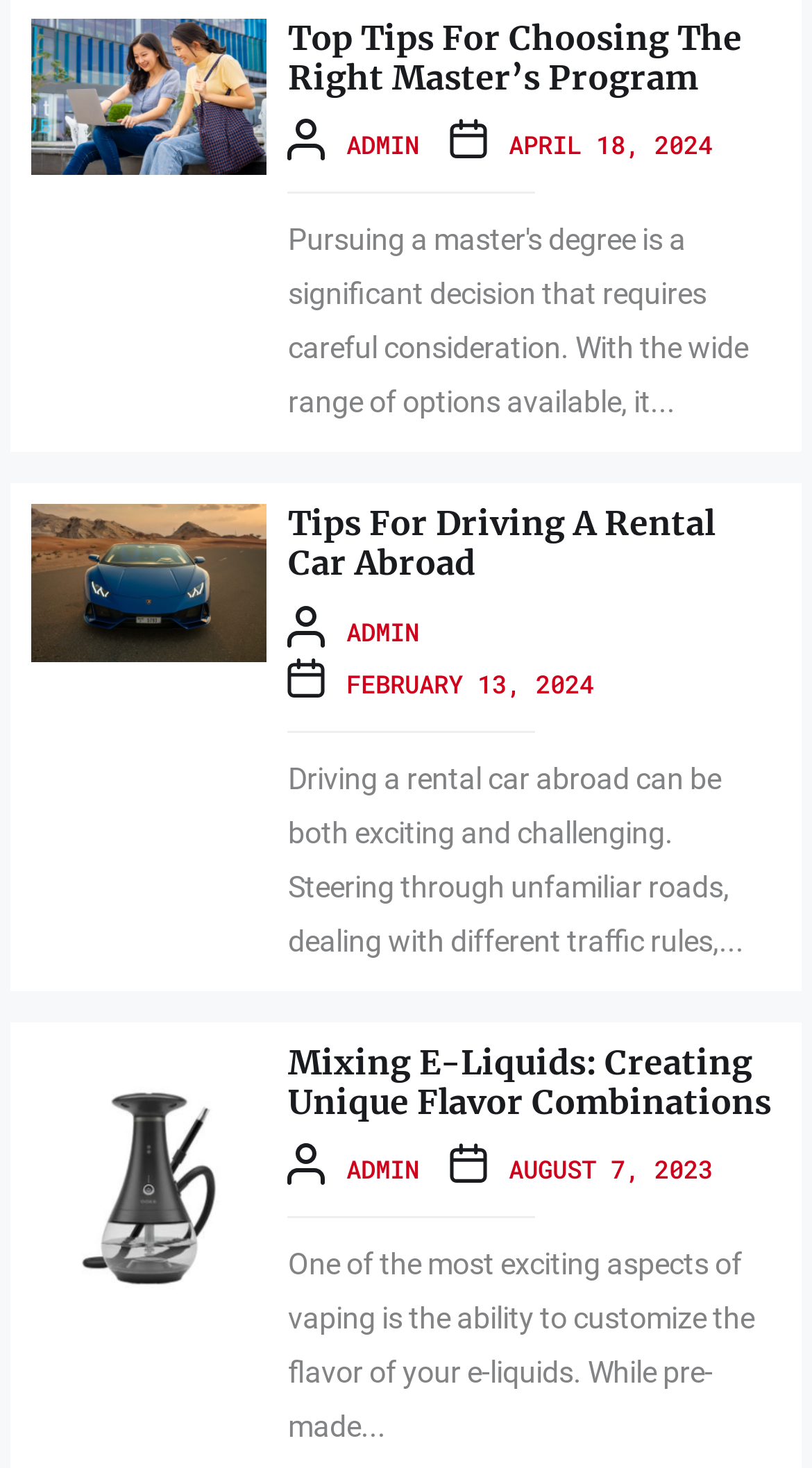How many images are associated with the article 'Mixing E-Liquids: Creating Unique Flavor Combinations'?
Give a single word or phrase as your answer by examining the image.

1